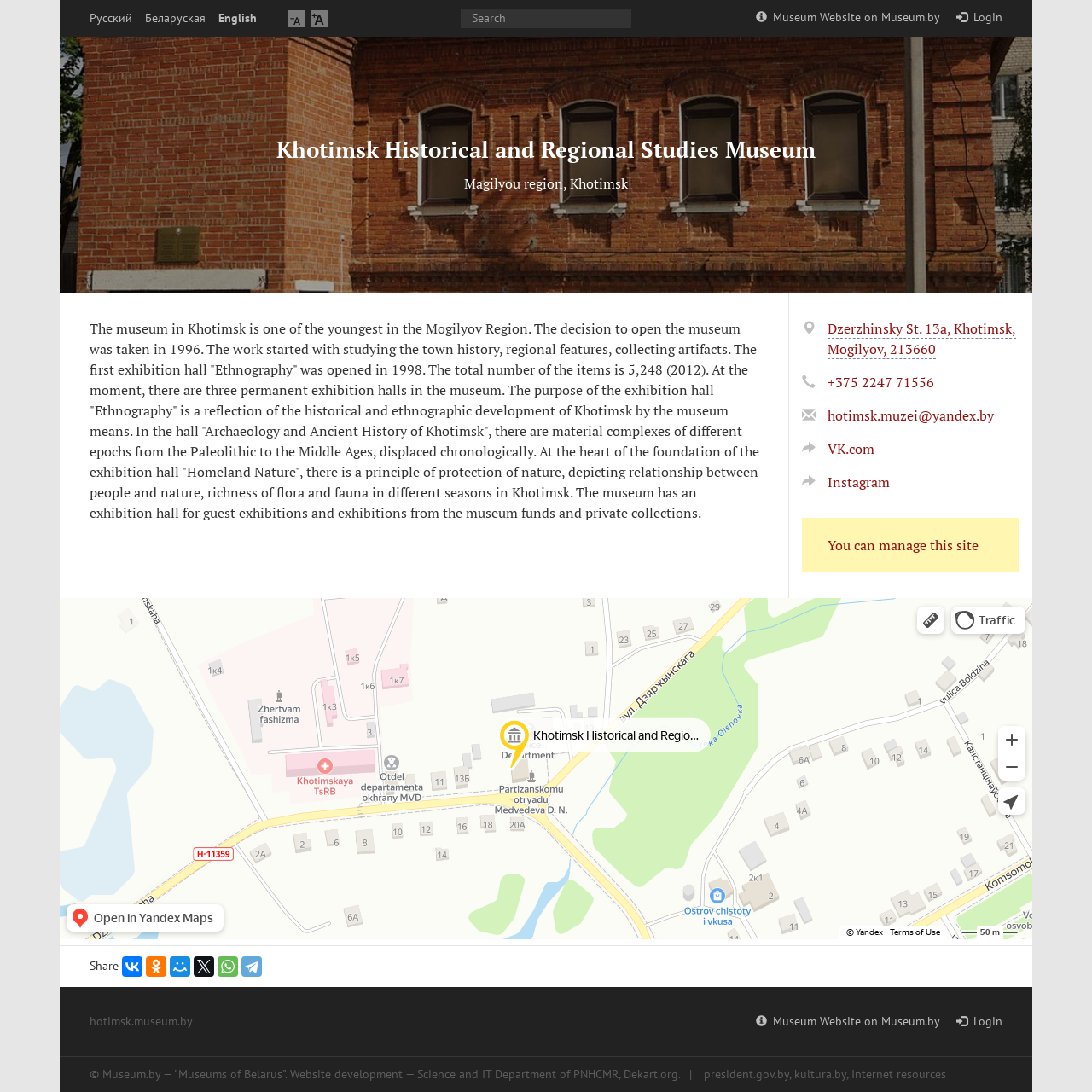Please find the bounding box coordinates of the element that you should click to achieve the following instruction: "visit the museum's VK page". The coordinates should be presented as four float numbers between 0 and 1: [left, top, right, bottom].

[0.734, 0.402, 0.801, 0.42]